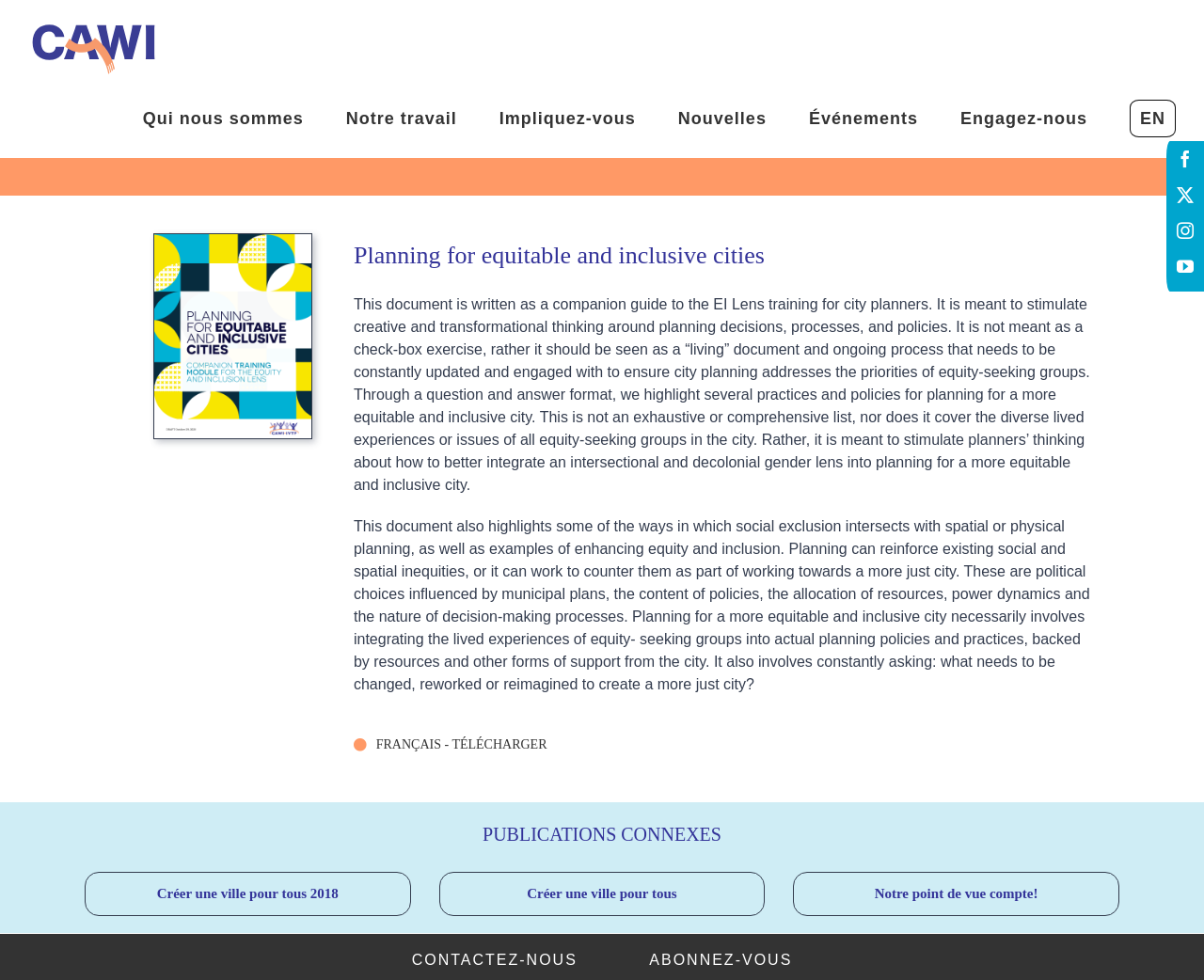What languages are available on this website?
Answer briefly with a single word or phrase based on the image.

English and French